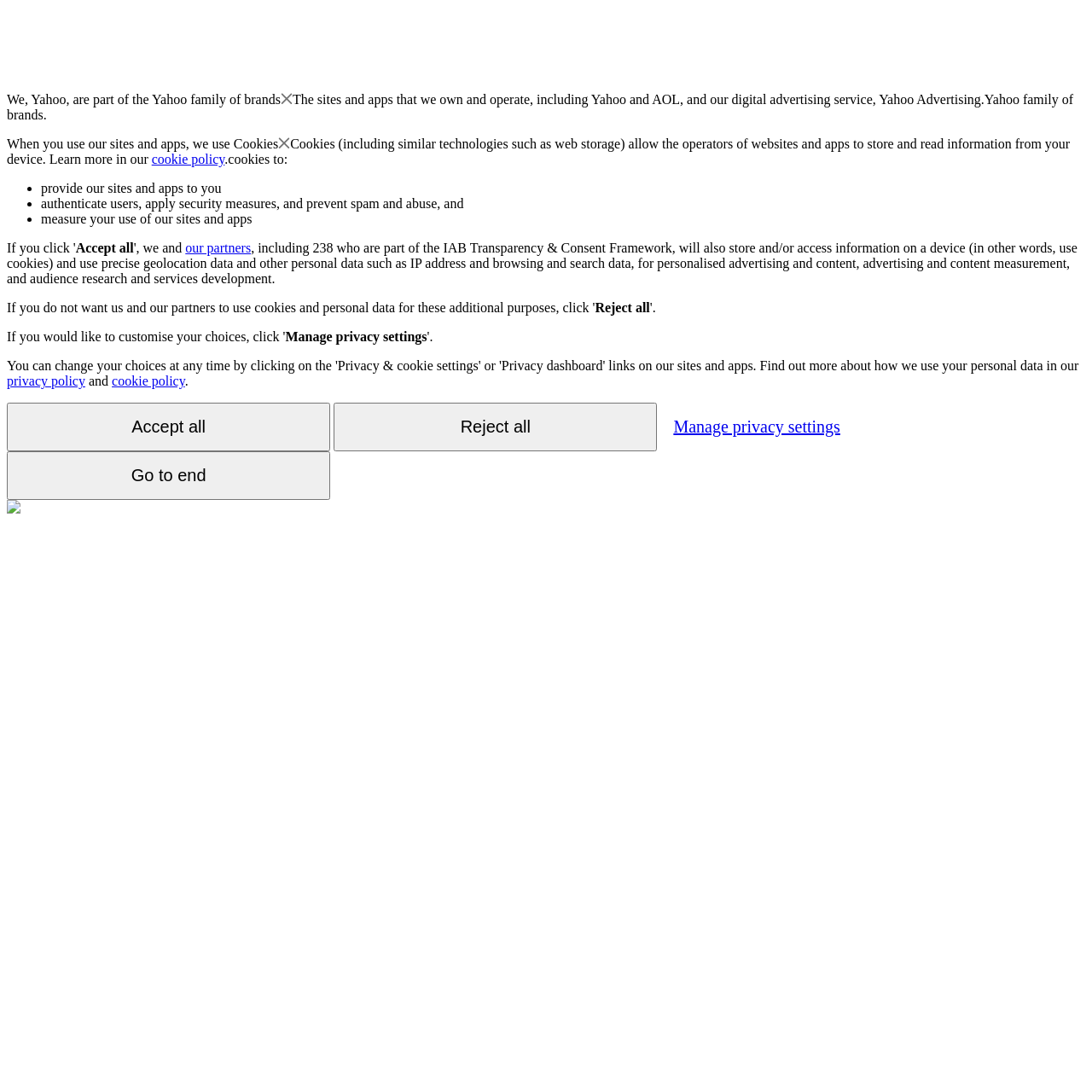Locate the bounding box coordinates of the region to be clicked to comply with the following instruction: "View the 'cookie policy'". The coordinates must be four float numbers between 0 and 1, in the form [left, top, right, bottom].

[0.102, 0.342, 0.169, 0.355]